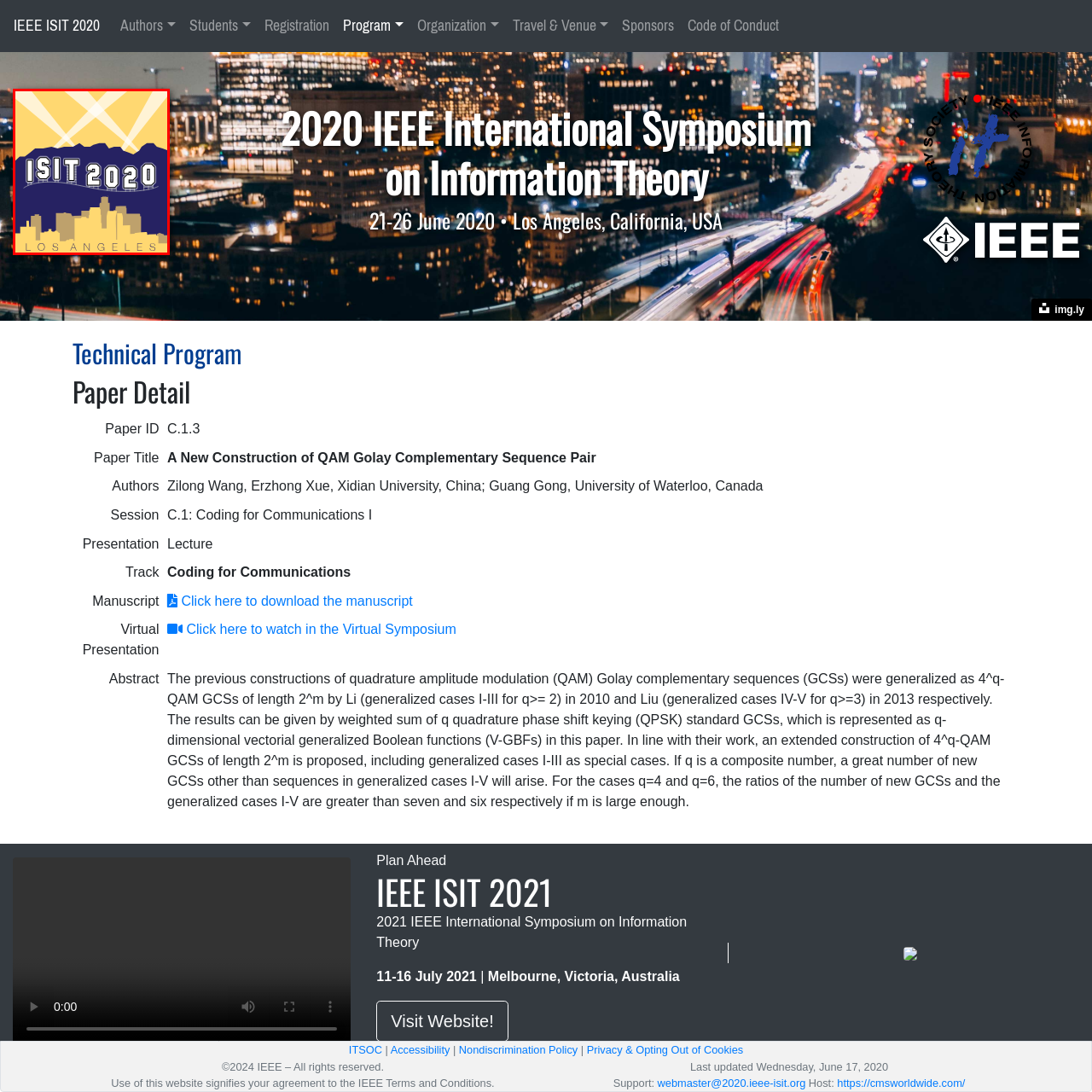Generate a detailed caption for the picture that is marked by the red rectangle.

The image features a vibrant logo for the 2020 IEEE International Symposium on Information Theory (ISIT 2020), held in Los Angeles, California, from June 21 to 26. The design prominently displays the text "ISIT 2020" in bold, standout lettering, set against a backdrop of stylized cityscape silhouettes representing Los Angeles. Above the text, rays of light radiate outward, adding a dynamic and celebratory feel to the logo. The color scheme combines deep navy and bright yellow, effectively capturing the essence of a sunny California venue. This artwork encapsulates the event's significance within the information theory community, emphasizing innovation and collaboration.